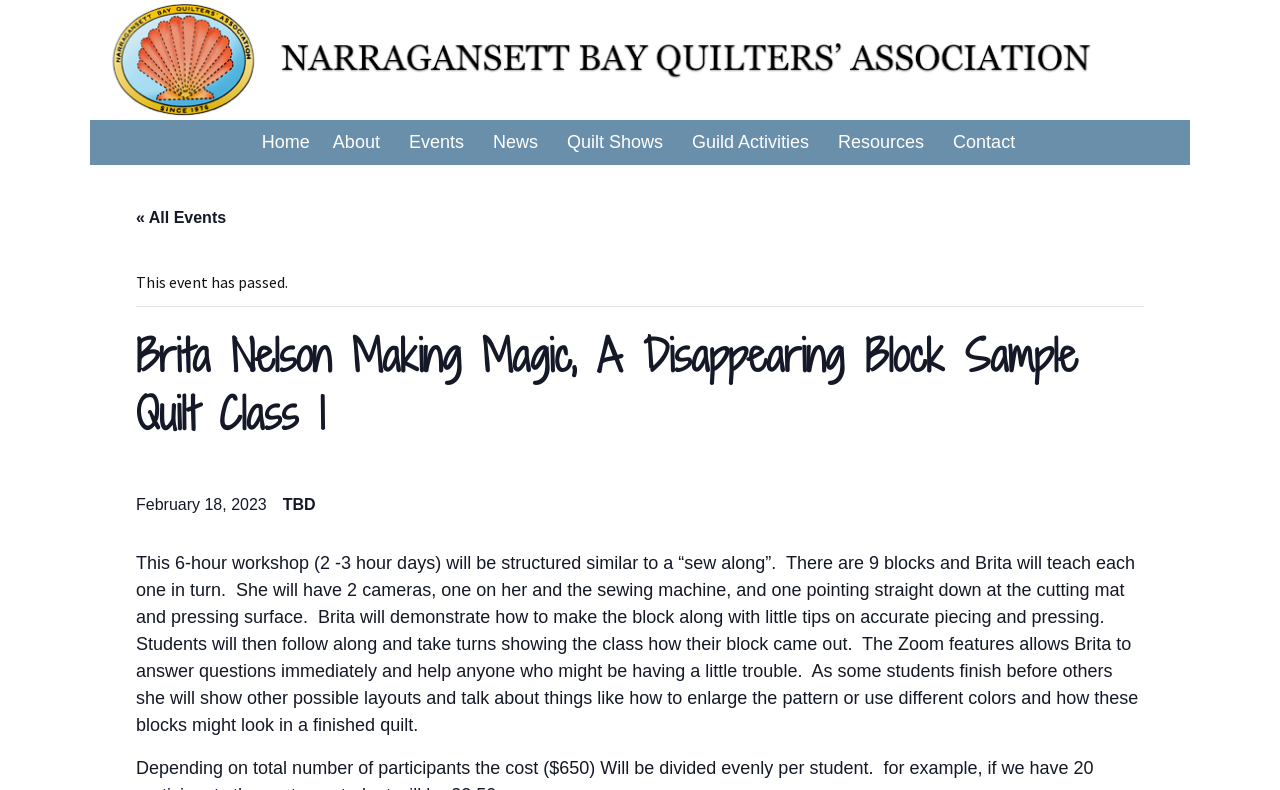Please respond to the question using a single word or phrase:
How many blocks will be taught in the workshop?

9 blocks